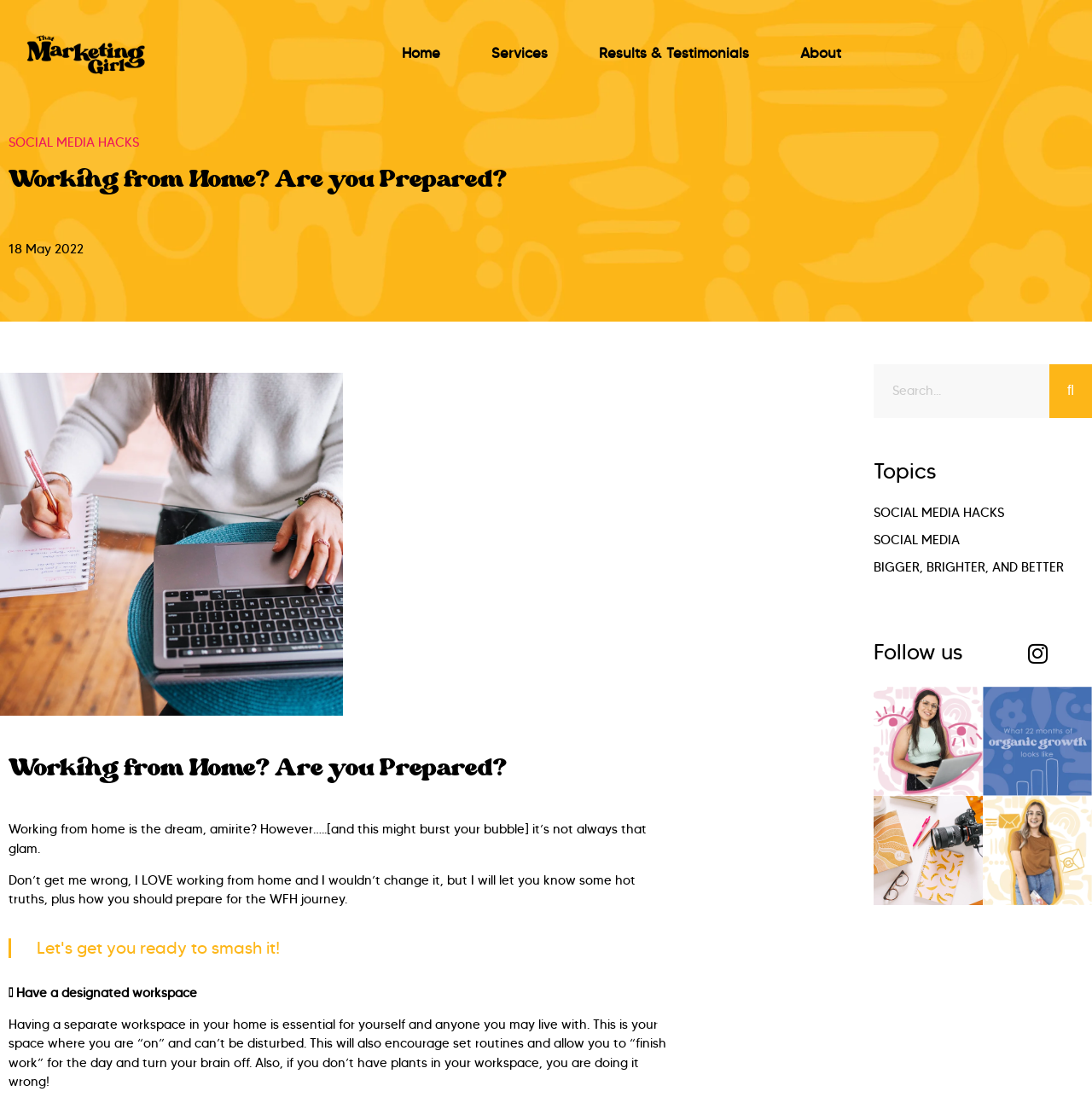Please identify the bounding box coordinates of the clickable area that will allow you to execute the instruction: "Follow the 'SOCIAL MEDIA HACKS' topic".

[0.8, 0.456, 0.92, 0.473]